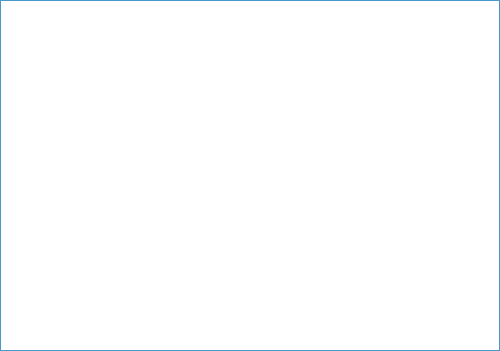What type of travelers is the hotel suitable for?
Based on the visual details in the image, please answer the question thoroughly.

The caption states that the hotel is an ideal choice for both leisure and business travelers, indicating that it caters to two types of travelers.